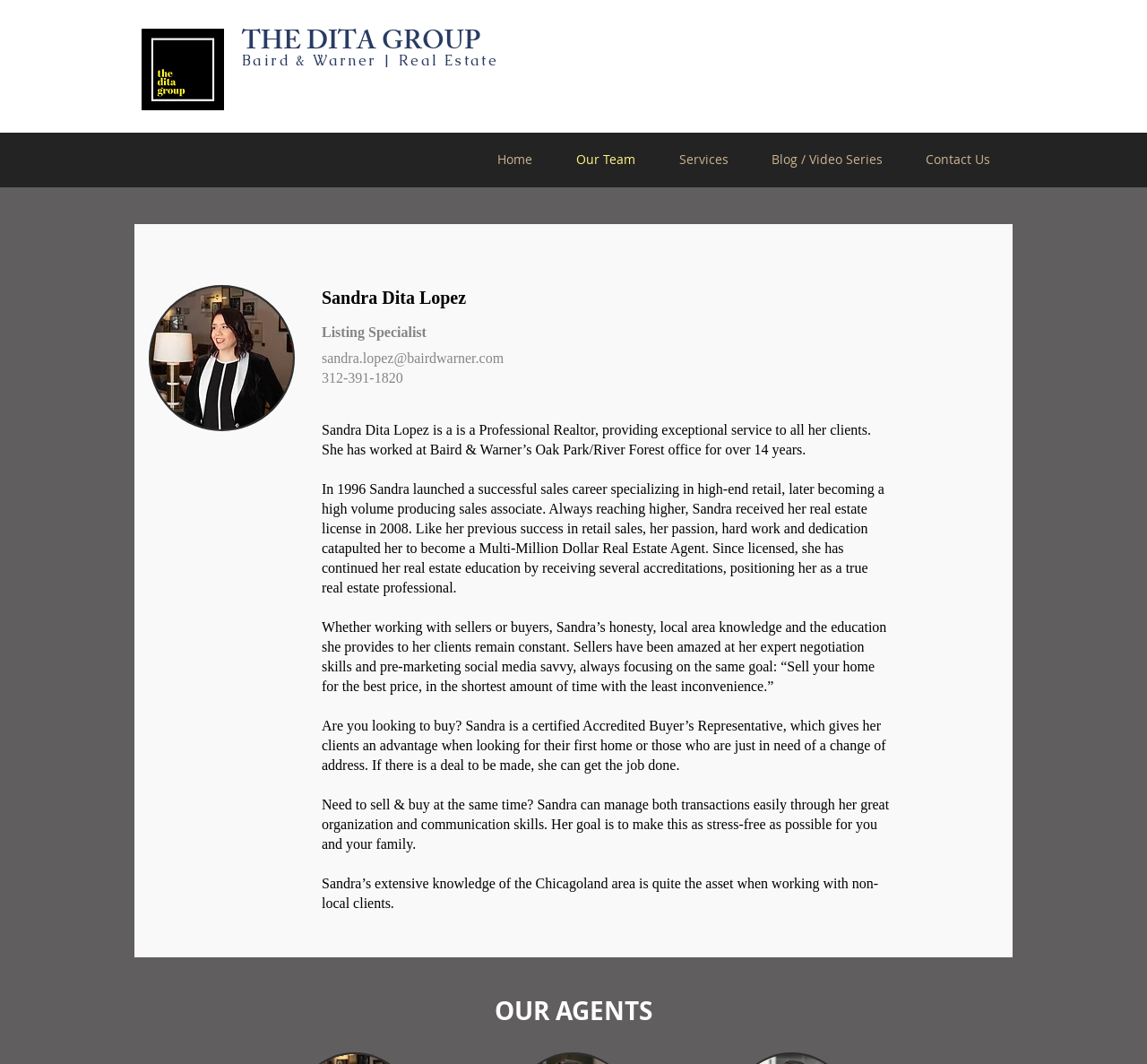Pinpoint the bounding box coordinates of the clickable area needed to execute the instruction: "Click the Home link". The coordinates should be specified as four float numbers between 0 and 1, i.e., [left, top, right, bottom].

None